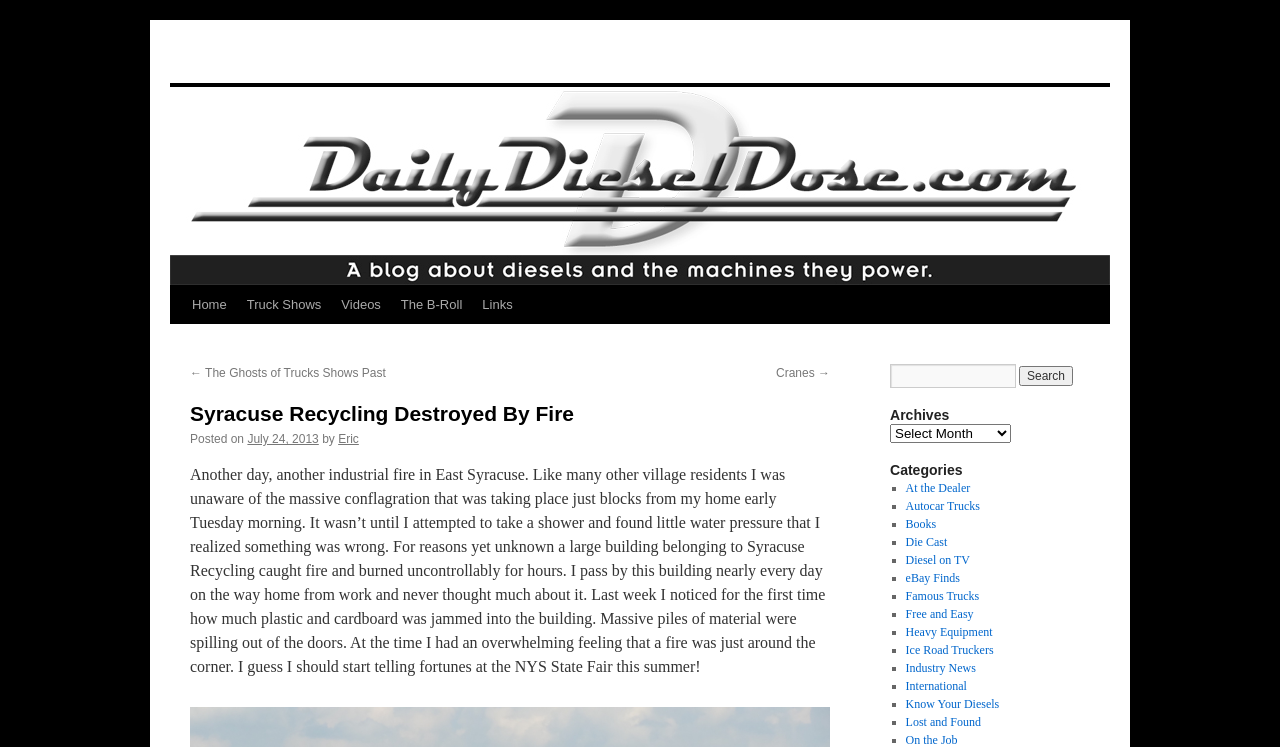What is the name of the village where the fire occurred?
Provide an in-depth answer to the question, covering all aspects.

The answer can be found in the text 'Another day, another industrial fire in East Syracuse.' which indicates that the fire occurred in East Syracuse.